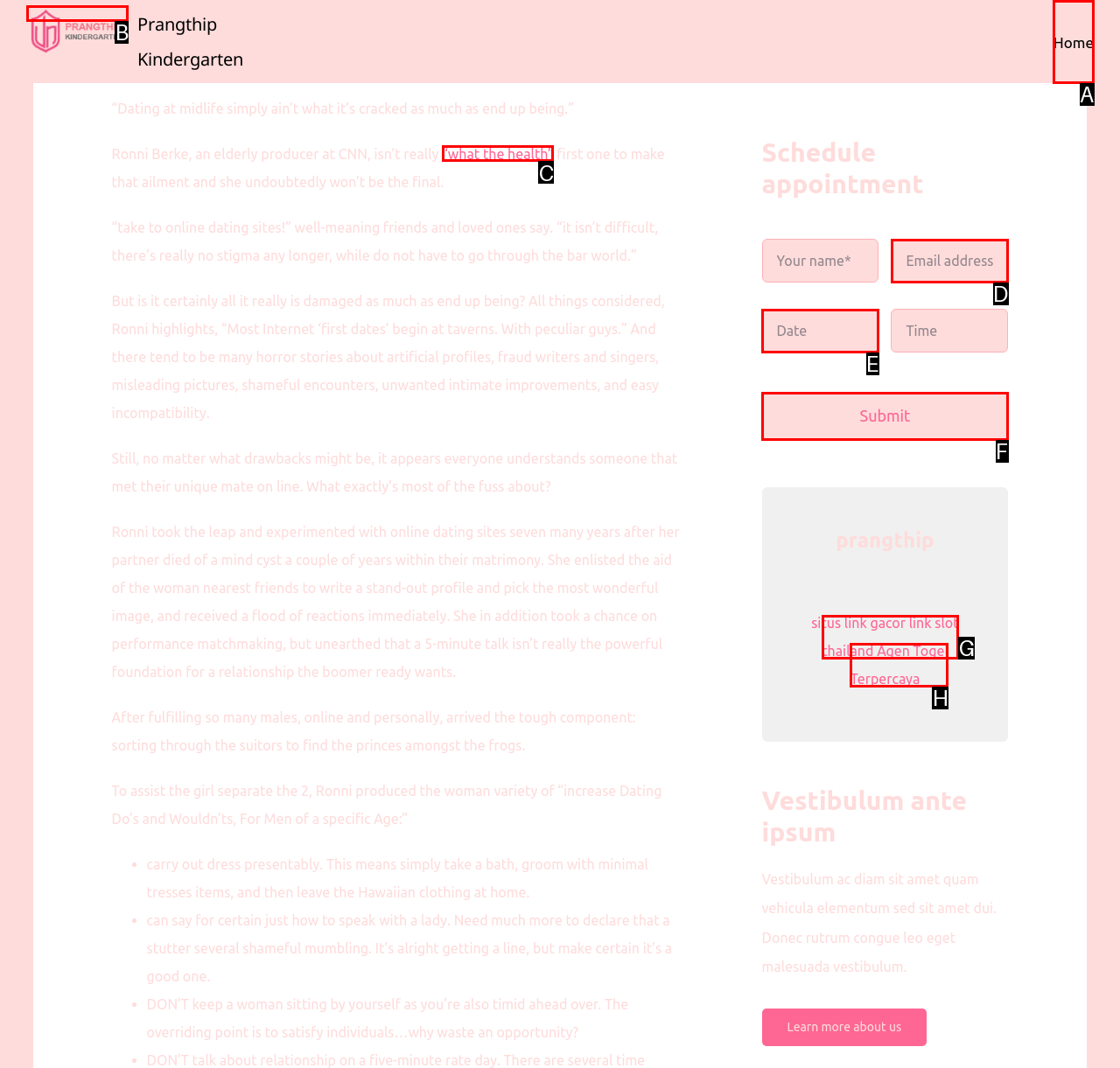Tell me which one HTML element I should click to complete the following task: Click the 'Submit' button Answer with the option's letter from the given choices directly.

F